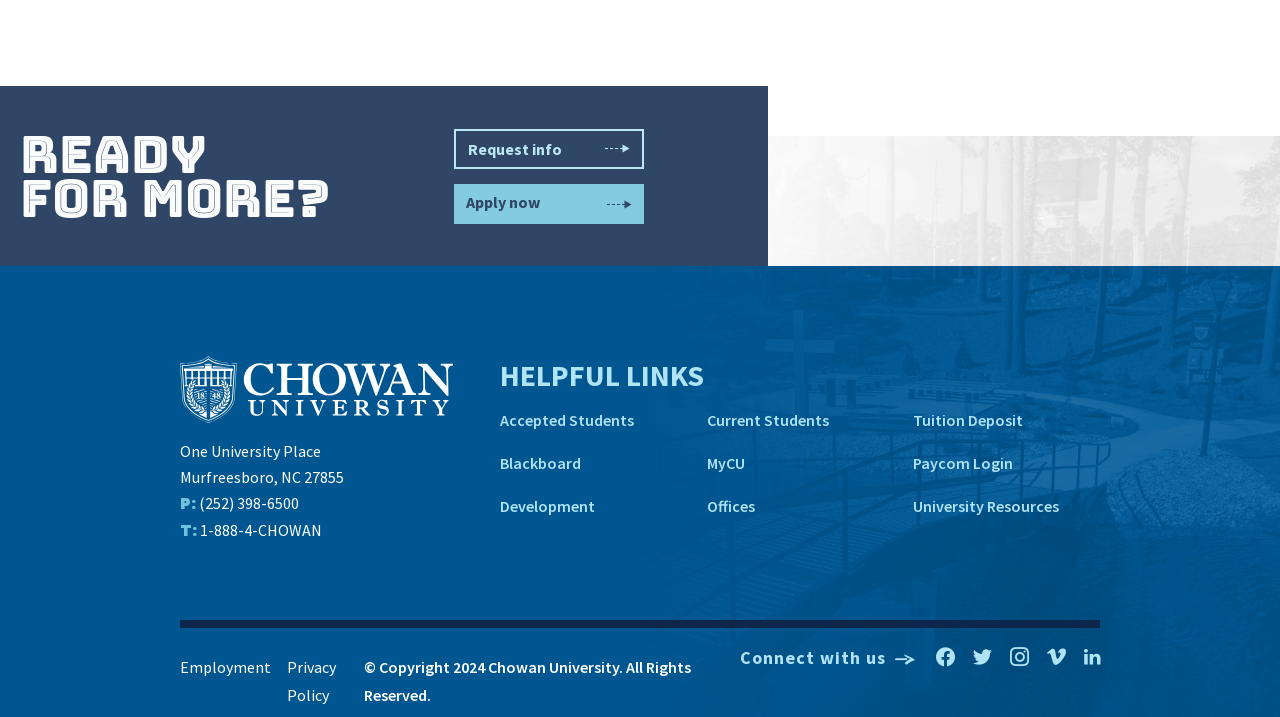What is the phone number of the university?
Refer to the image and respond with a one-word or short-phrase answer.

(252) 398-6500